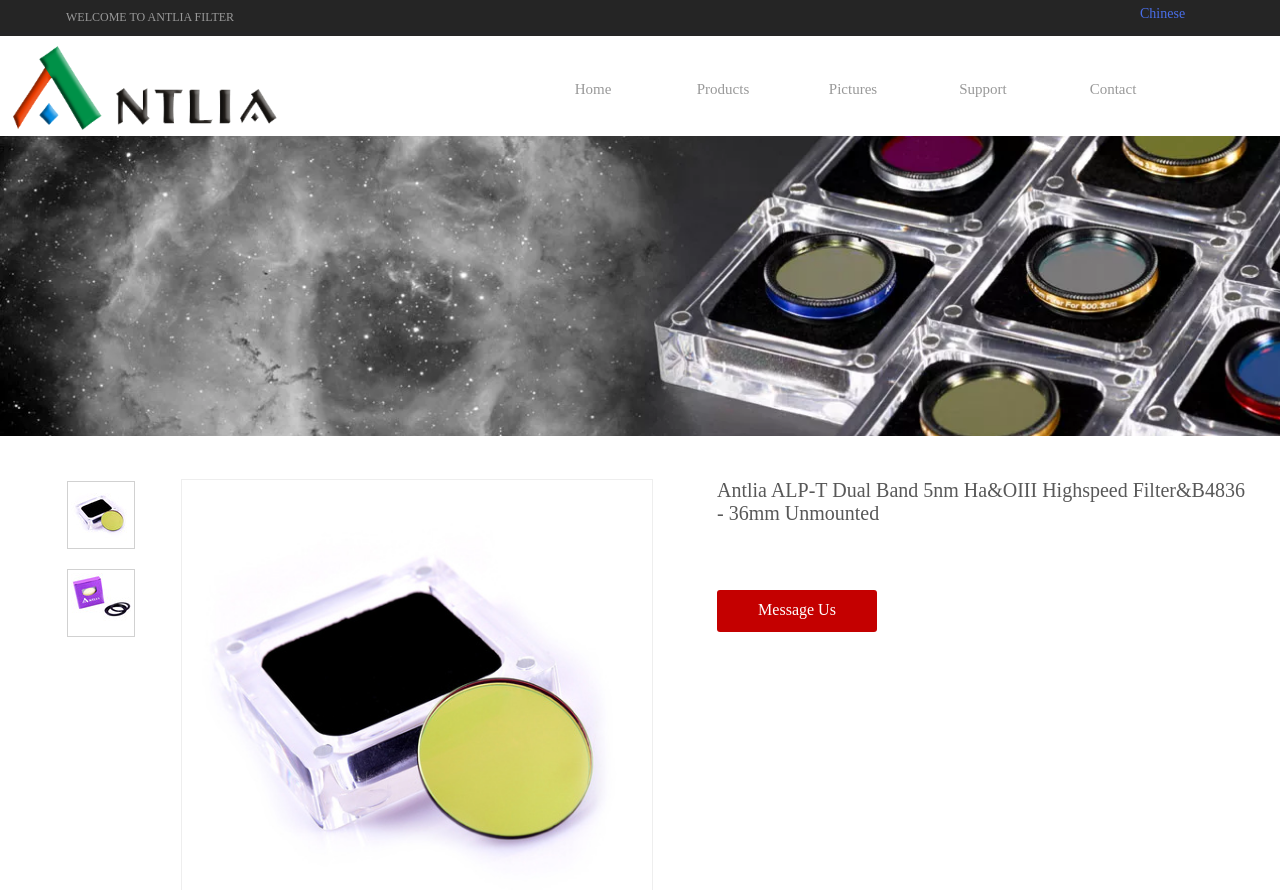Generate the text content of the main headline of the webpage.

Antlia ALP-T Dual Band 5nm Ha&OIII Highspeed Filter&B4836 - 36mm Unmounted